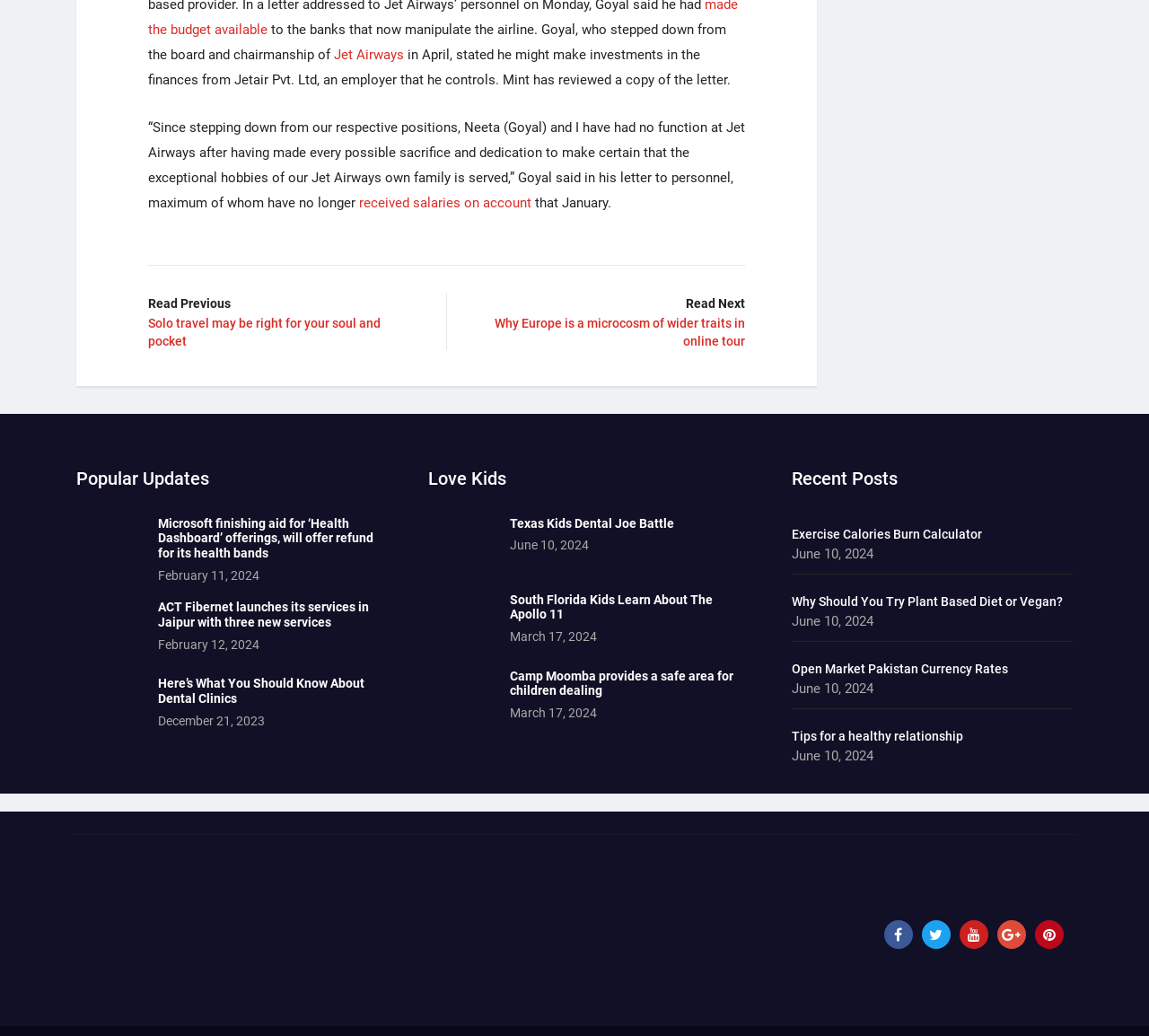Predict the bounding box coordinates of the area that should be clicked to accomplish the following instruction: "Watch videos on Youtube". The bounding box coordinates should consist of four float numbers between 0 and 1, i.e., [left, top, right, bottom].

[0.835, 0.888, 0.86, 0.916]